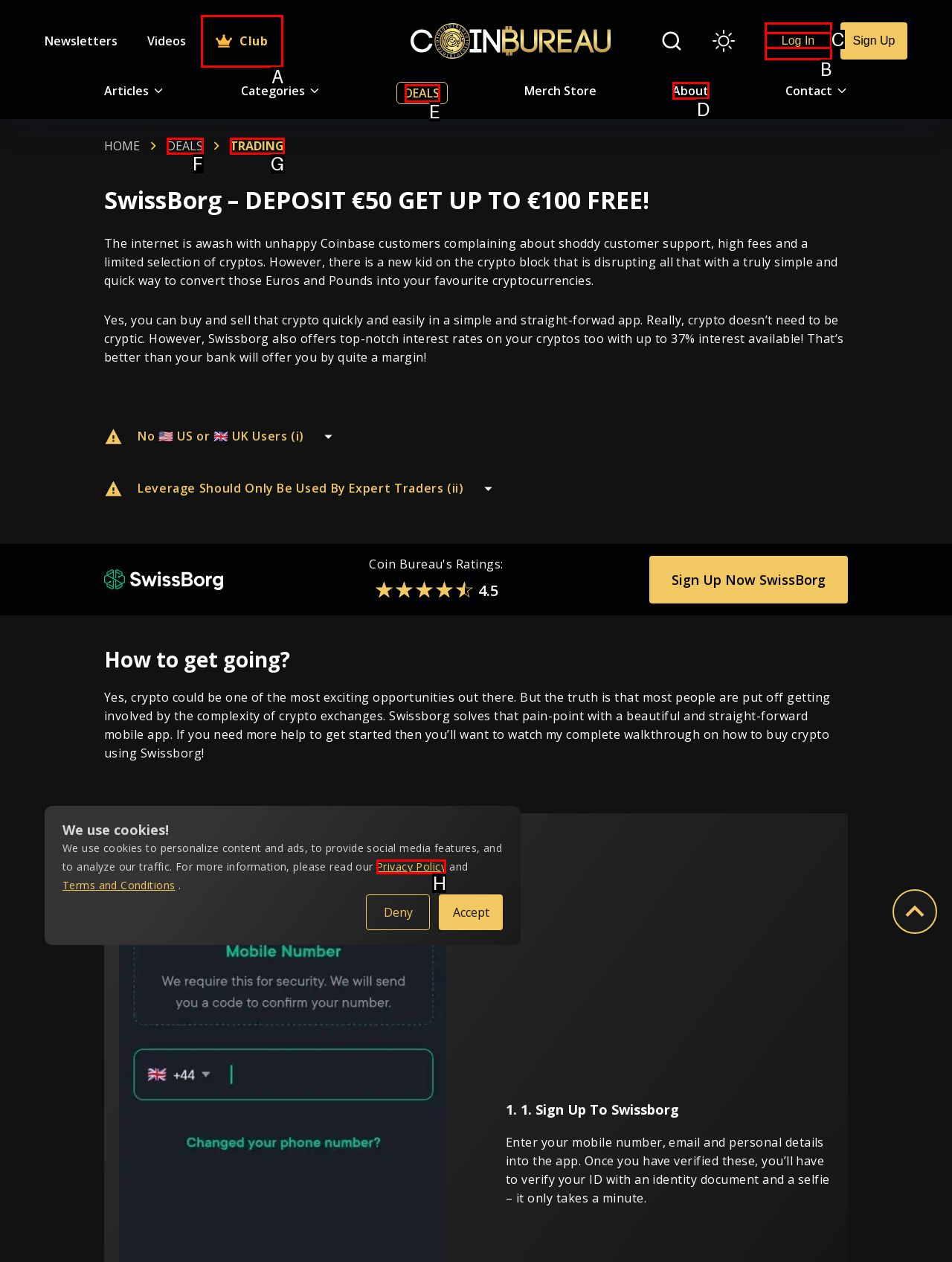Find the appropriate UI element to complete the task: Read About. Indicate your choice by providing the letter of the element.

D